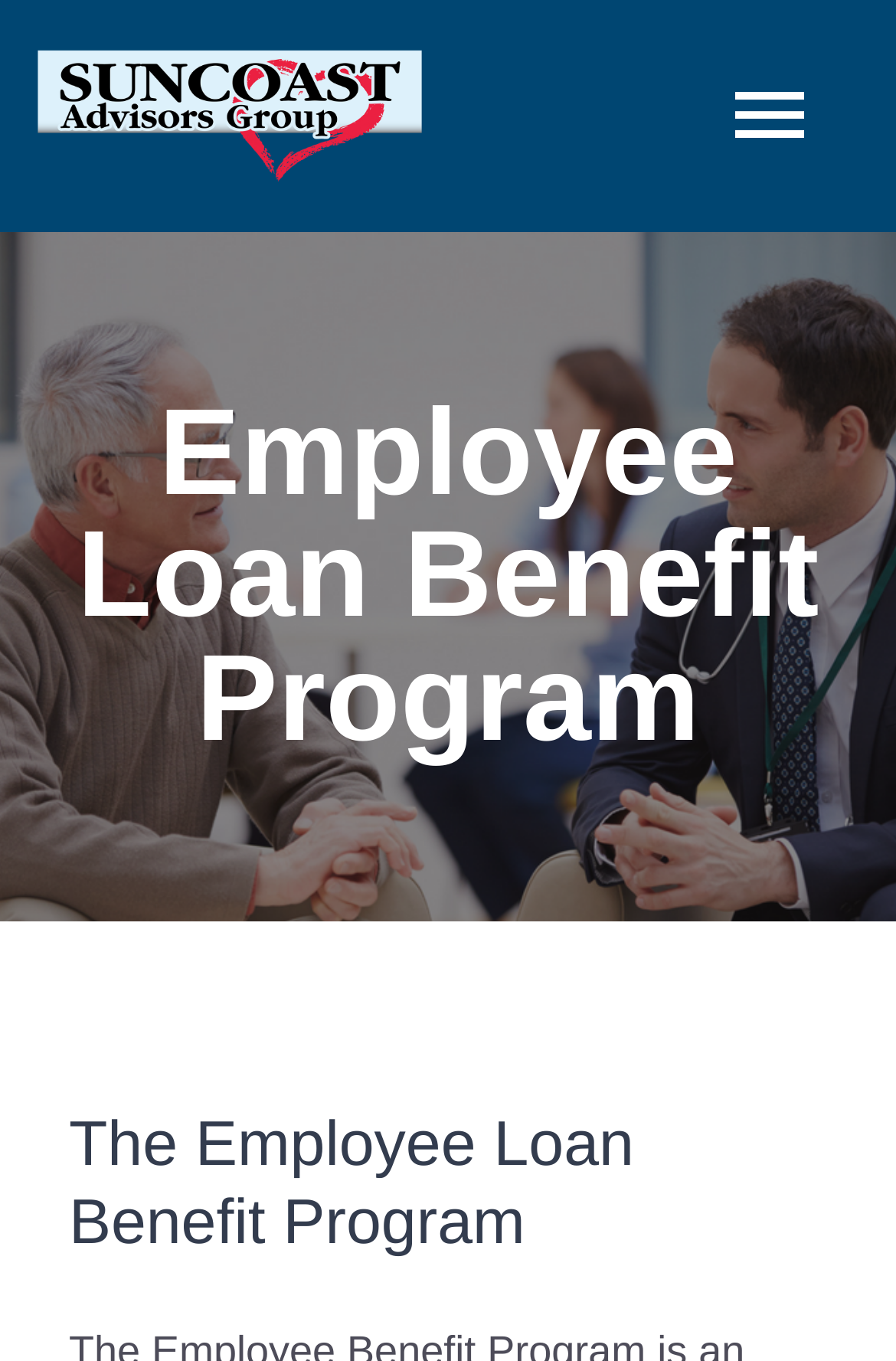What is the name of the company offering the loan program?
Deliver a detailed and extensive answer to the question.

I found the company name by looking at the logo link at the top left corner of the page, which says 'Suncoast Advisors Group Logo'. This suggests that the company offering the loan program is Suncoast Advisors Group.